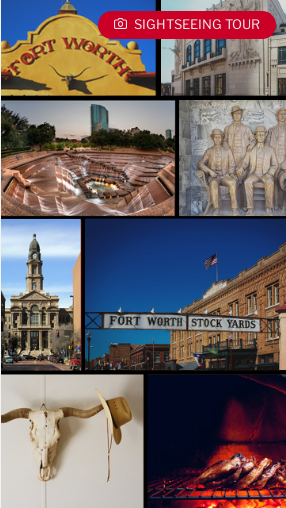Break down the image and describe each part extensively.

Explore the vibrant charm of Fort Worth through this captivating collage, which showcases the highlights of a sightseeing tour in the city. The top section features the iconic Fort Worth sign, symbolizing the city's rich heritage. Next, there's a glimpse of the impressive architecture, highlighting the blend of history and modernity.

In the central image, visitors can see the stunning Fort Worth Water Gardens, a popular oasis that invites relaxation and exploration. Surrounding it are images of historical figures in relief, representing the area's storied past. The bottom left corner showcases the elegant Tarrant County Courthouse, a testament to Fort Worth's architectural beauty.

The Stockyards National Historic District is prominently displayed, capturing the essence of the Wild West with its bustling atmosphere and unique shops. Additionally, a cowboy hat and a longhorn skull represent the region's deep ranching roots. Finally, a sizzling barbecue scene ensures that the culinary delights of Fort Worth are well-represented, inviting food enthusiasts to partake in local flavors.

This tour promises an immersive experience into the heart of Fort Worth, combining rich history, breathtaking sights, and a taste of local culture.